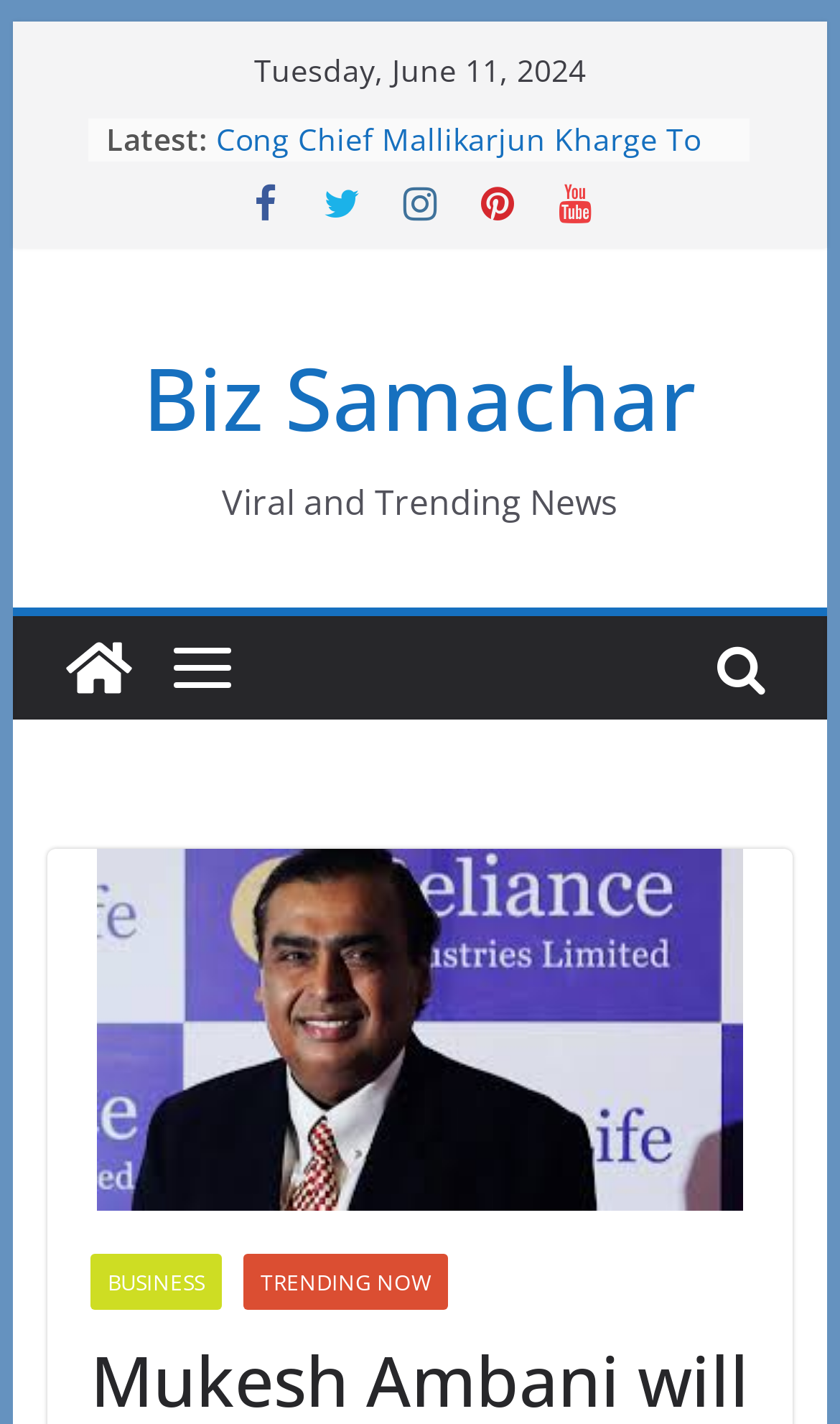Give an in-depth explanation of the webpage layout and content.

The webpage appears to be a news website, specifically a business news portal. At the top, there is a link to "Skip to content". Below this, the current date, "Tuesday, June 11, 2024", is displayed. 

To the right of the date, there is a section labeled "Latest:", which contains a list of news articles. Each article is represented by a bullet point, and the list includes headlines such as "Cong Chief Mallikarjun Kharge To Lead INDIA Alliance", "Sahara Q Shop investors still waiting for their turn for refund", and "Cong expels Sanjay Nirupam for anti-party activity". 

Below the list of news articles, there is a section with several social media links, represented by icons. These icons are aligned horizontally and are positioned near the top of the page. 

Further down, there is a heading that reads "Biz Samachar", which is also a link. Below this heading, there is a subheading that says "Viral and Trending News". 

To the right of the "Biz Samachar" heading, there are two images, one smaller and one larger. The larger image is positioned above the smaller one. 

At the bottom of the page, there is a large link that spans almost the entire width of the page. This link is not labeled with any text. Above this link, there are two smaller links labeled "BUSINESS" and "TRENDING NOW", which are positioned side by side.